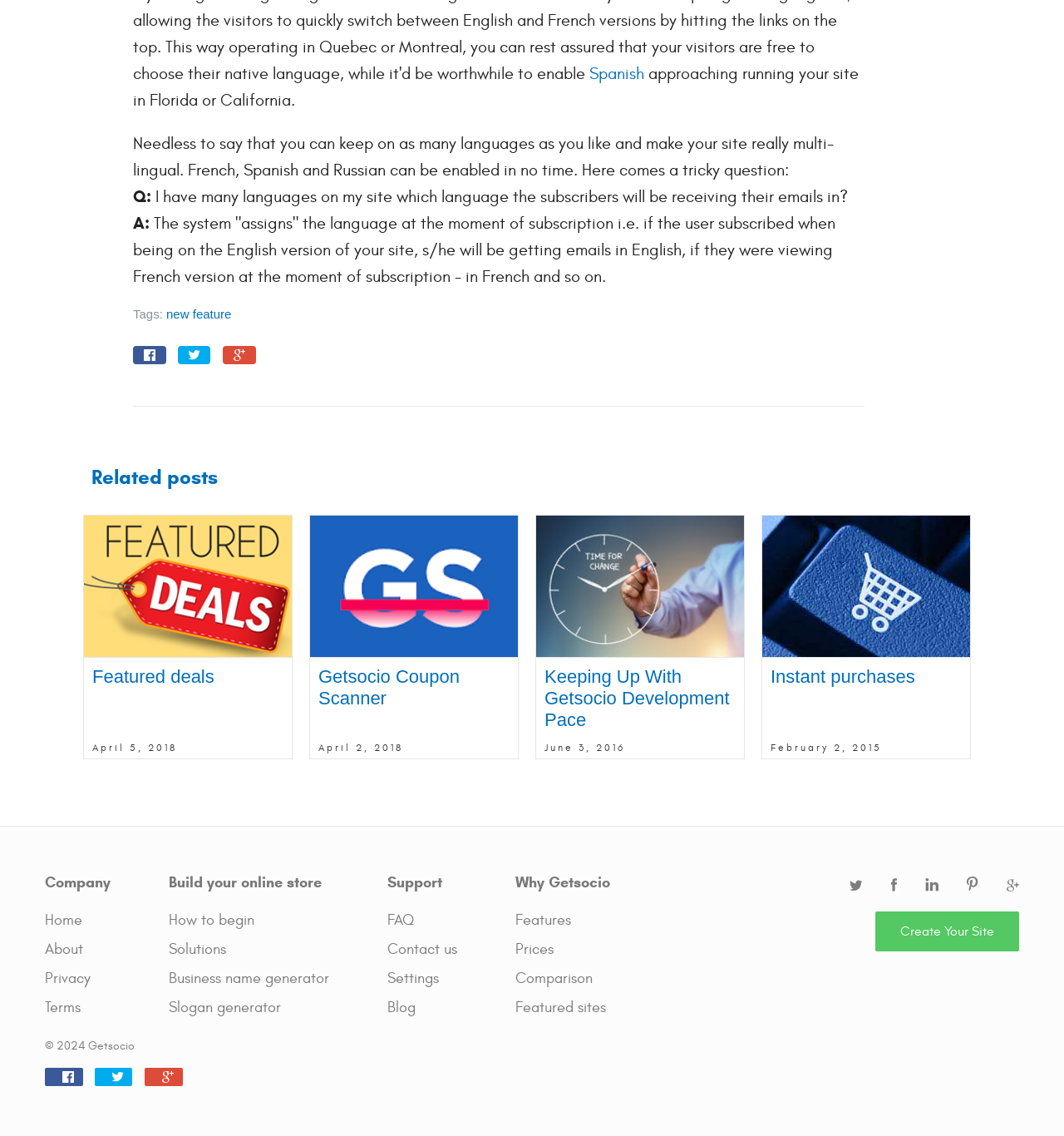Determine the bounding box for the described UI element: "Slogan generator".

[0.159, 0.874, 0.309, 0.9]